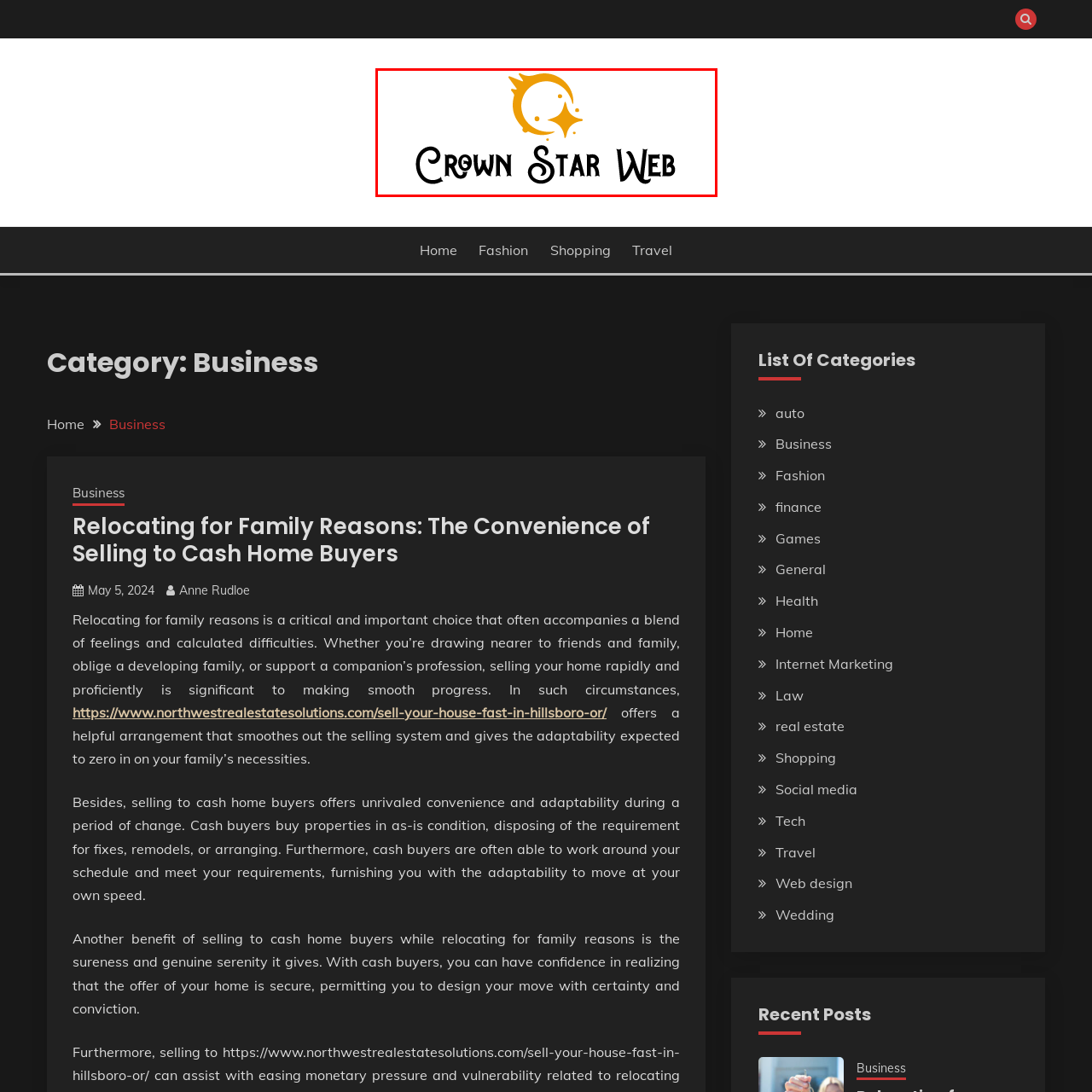Give a detailed account of the visual elements present in the image highlighted by the red border.

The image features the logo of "Crown Star Web," showcasing a whimsical design that combines both text and imagery. The logo prominently displays the name "Crown Star Web" in two distinct styles: "Crown" and "Star" are rendered in a playful, bold font, while “Web” is shown in a more elegant and delicate typeface. Above the text, a stylized graphic of a crown is intertwined with a star, symbolizing excellence and creativity. The color scheme features warm gold tones for the crown and star, contrasting with the black text, which enhances visibility and makes the logo inviting and memorable. This logo effectively represents the essence of a dynamic online platform focused on business and innovation.